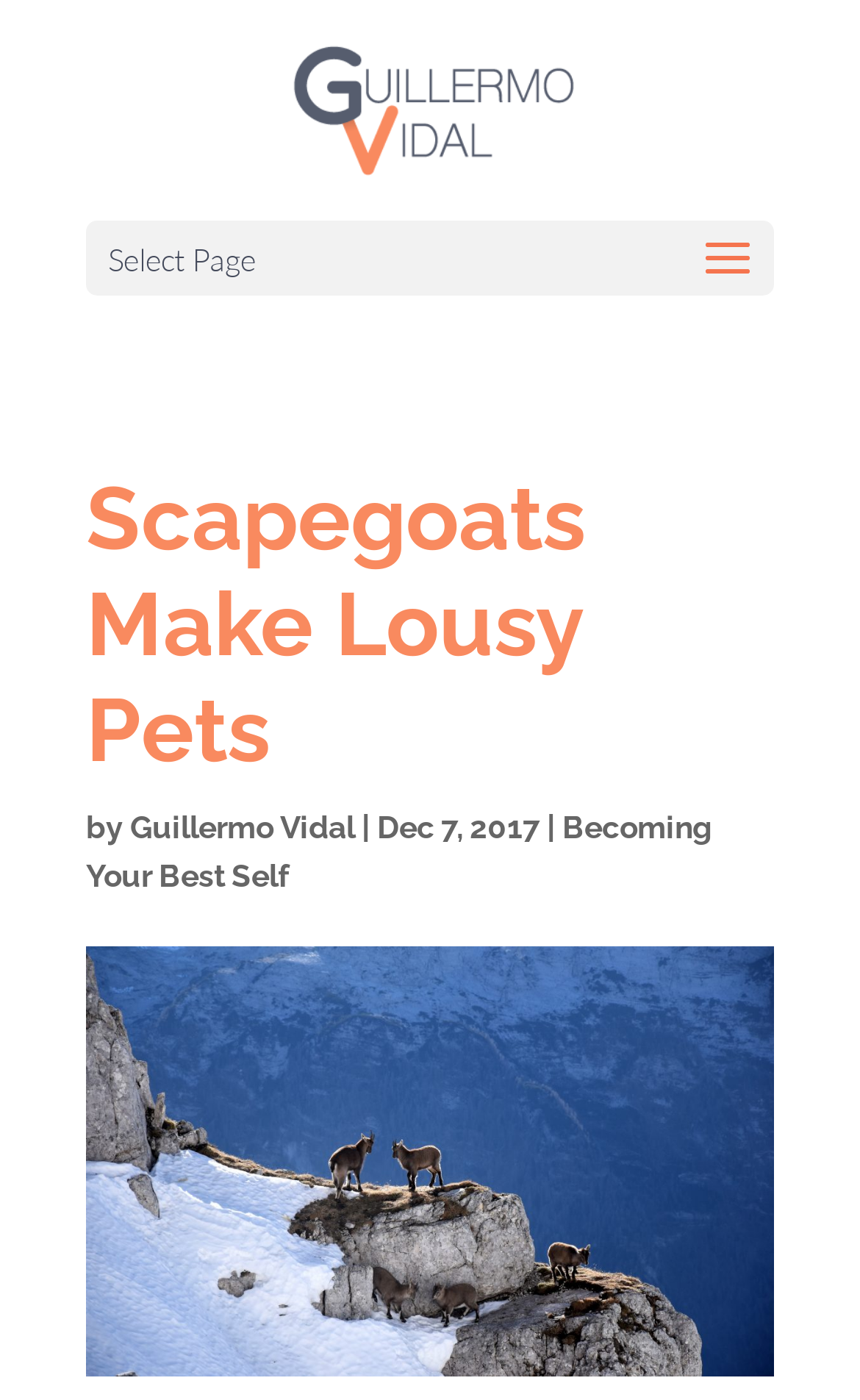Identify the bounding box for the given UI element using the description provided. Coordinates should be in the format (top-left x, top-left y, bottom-right x, bottom-right y) and must be between 0 and 1. Here is the description: Becoming Your Best Self

[0.1, 0.578, 0.828, 0.637]